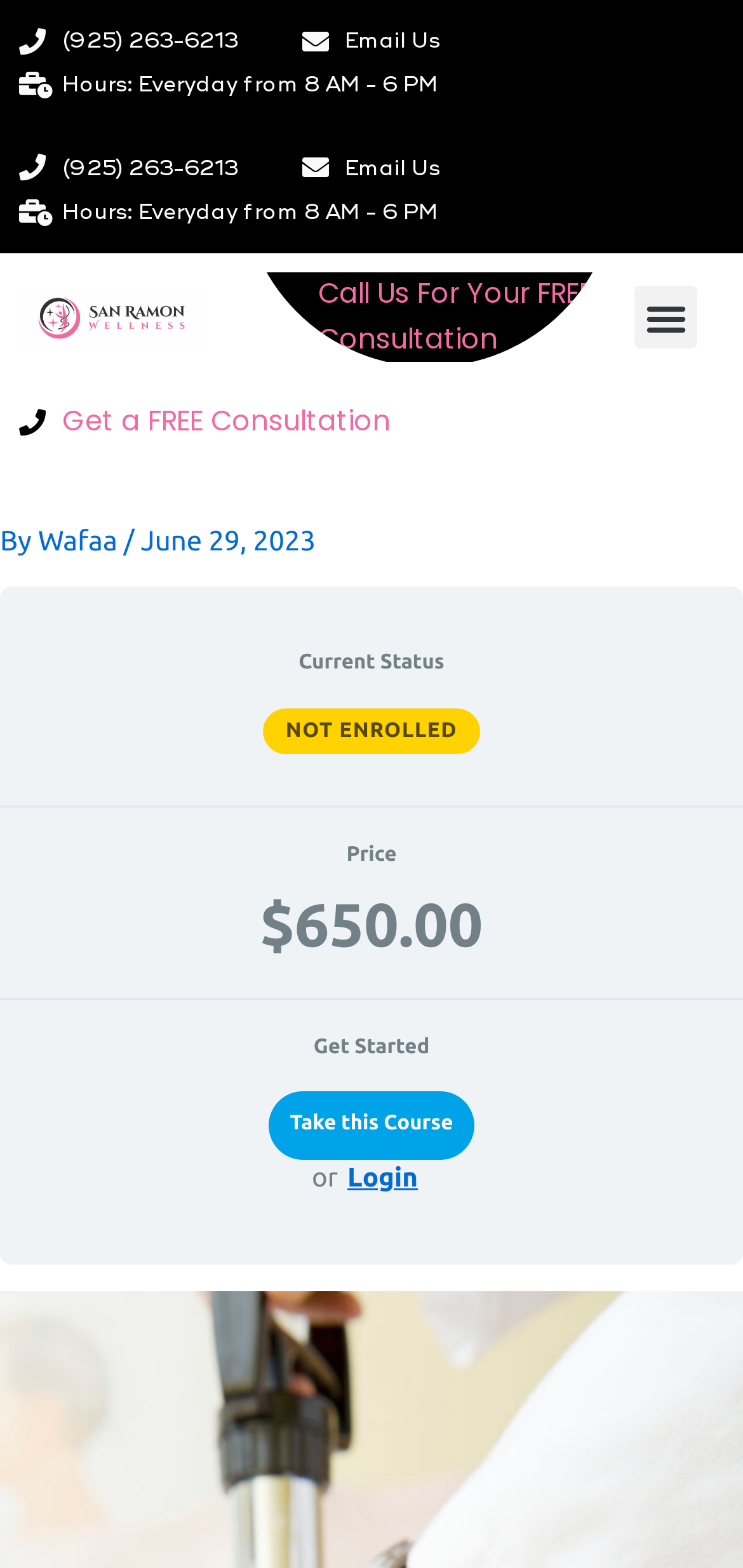Describe the entire webpage, focusing on both content and design.

The webpage is about a Hijama Self Care Training Workshop offered by San Ramon Wellness. At the top left, there are two phone numbers, "(925) 263-6213", and an "Email Us" link. Next to them, the business hours are displayed as "Hours: Everyday from 8 AM - 6 PM". 

Below the phone numbers and email link, there are two identical sets of phone numbers and email links. On the right side of the top section, there is a "Menu Toggle" button. 

Further down, a prominent call-to-action link "Call Us For Your FREE Consultation" is displayed. Below this link, there is another call-to-action link "Get a FREE Consultation". 

Underneath the "Get a FREE Consultation" link, there is a section with a header that contains the name "Wafaa" and a date "June 29, 2023". This section also displays the "Current Status" as "NOT ENROLLED", the "Price" of the workshop as "$650.00", and a "Get Started" button. 

Finally, there is a "Take this Course" button and an "or" text, followed by a "Login" link.